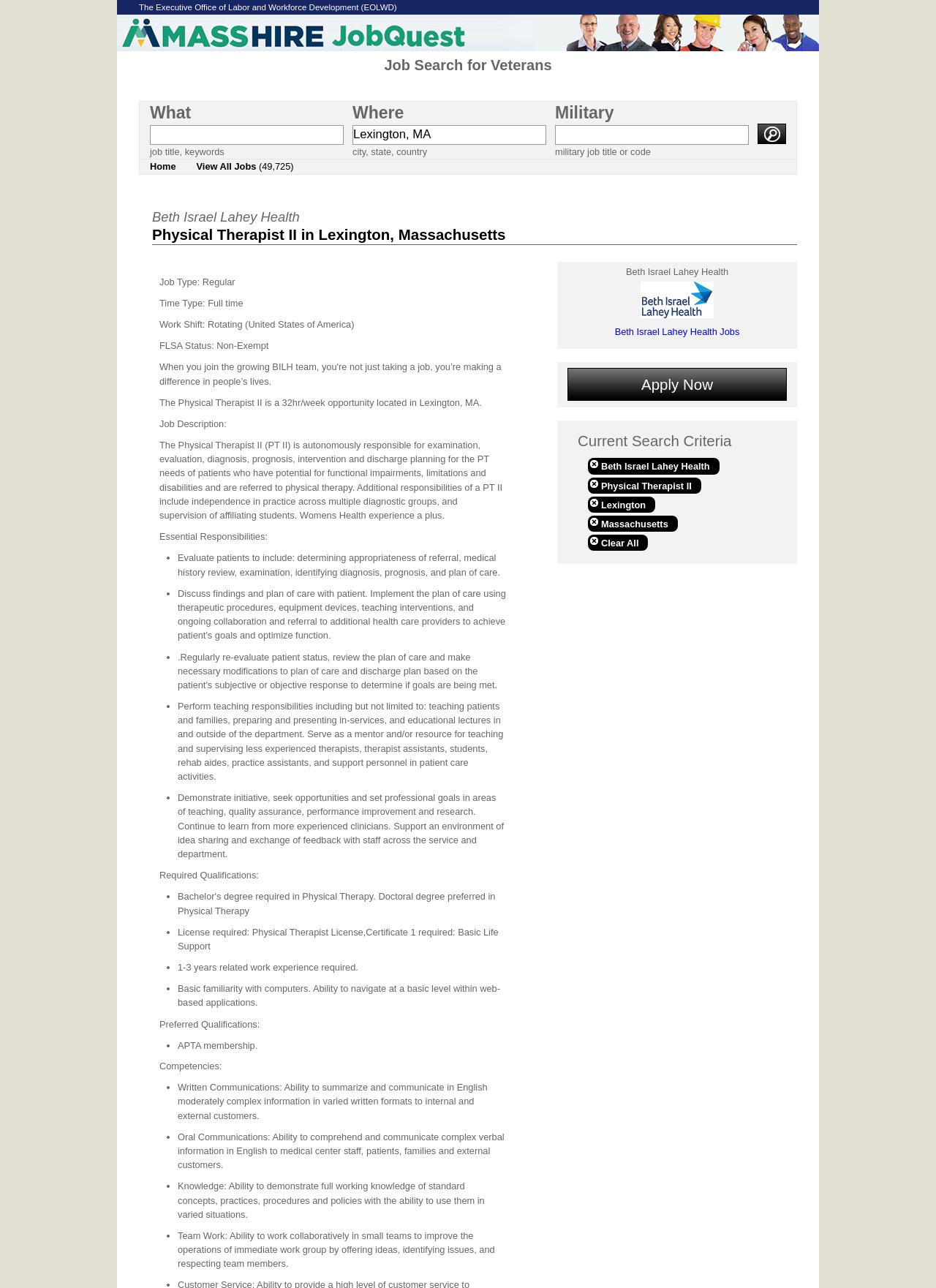What is the type of job?
Please use the visual content to give a single word or phrase answer.

Full time